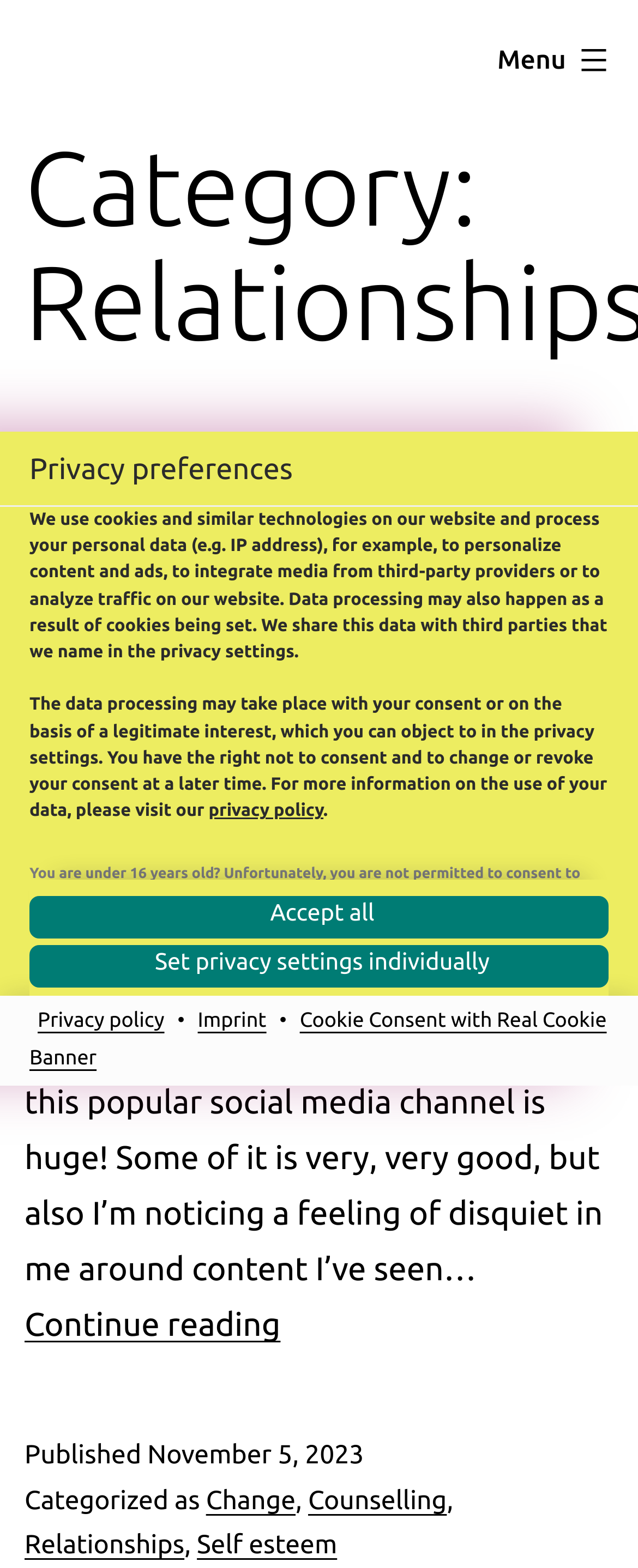Identify the bounding box coordinates for the element that needs to be clicked to fulfill this instruction: "Subscribe to the magazine". Provide the coordinates in the format of four float numbers between 0 and 1: [left, top, right, bottom].

None